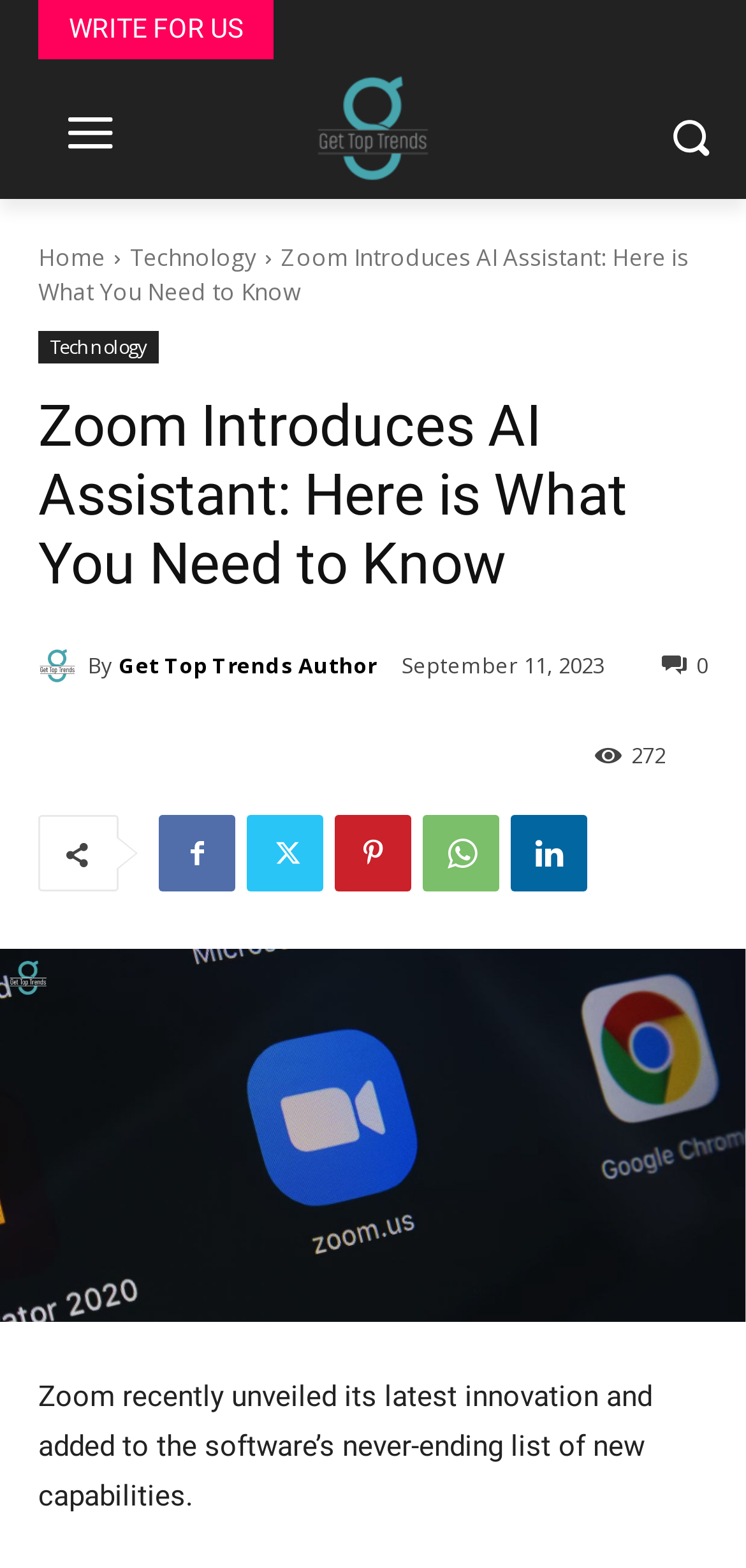Please identify the bounding box coordinates of the region to click in order to complete the task: "Click on the 'Get Top Trends Author' link". The coordinates must be four float numbers between 0 and 1, specified as [left, top, right, bottom].

[0.051, 0.412, 0.118, 0.436]